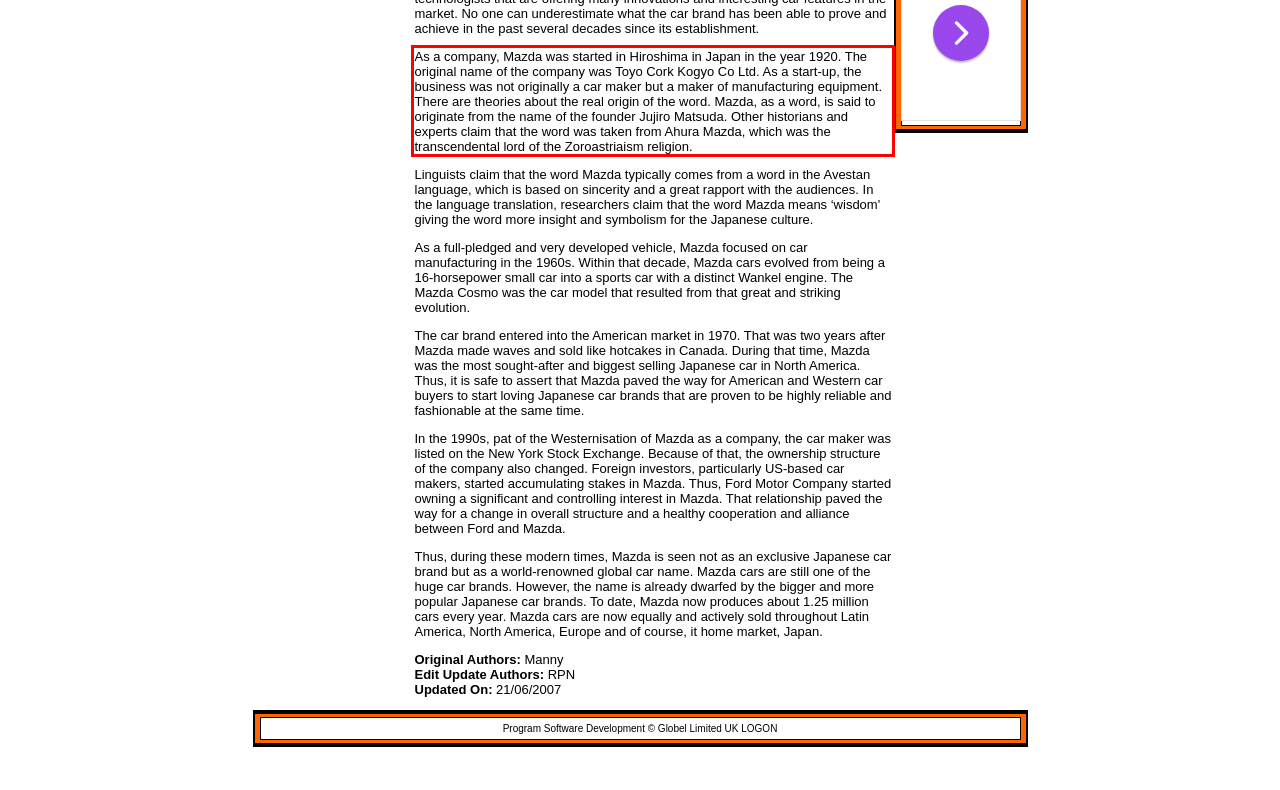Given a screenshot of a webpage with a red bounding box, extract the text content from the UI element inside the red bounding box.

As a company, Mazda was started in Hiroshima in Japan in the year 1920. The original name of the company was Toyo Cork Kogyo Co Ltd. As a start-up, the business was not originally a car maker but a maker of manufacturing equipment. There are theories about the real origin of the word. Mazda, as a word, is said to originate from the name of the founder Jujiro Matsuda. Other historians and experts claim that the word was taken from Ahura Mazda, which was the transcendental lord of the Zoroastriaism religion.